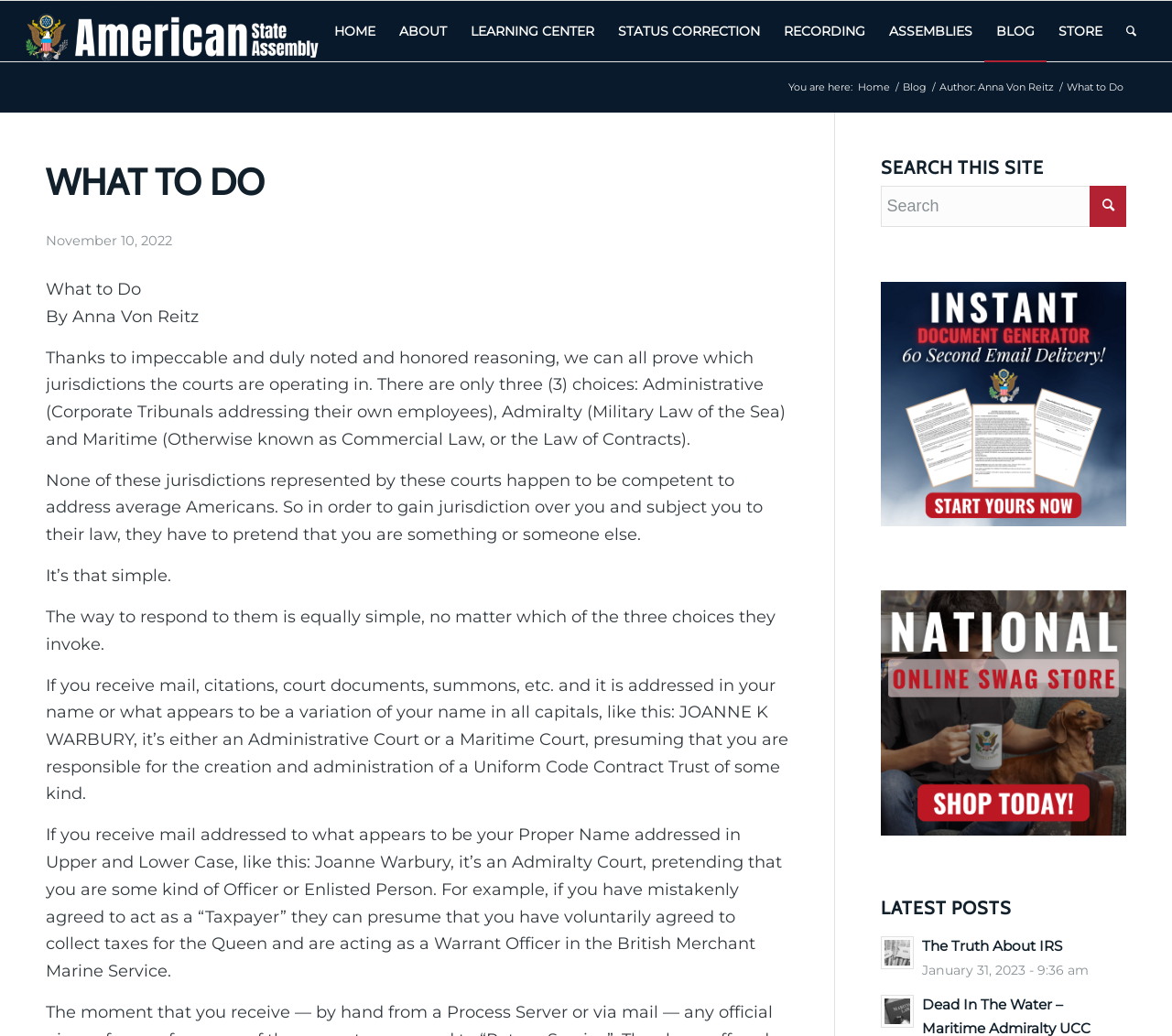Locate the bounding box coordinates of the element that should be clicked to fulfill the instruction: "Click on the 'HOME' menu item".

[0.275, 0.001, 0.331, 0.059]